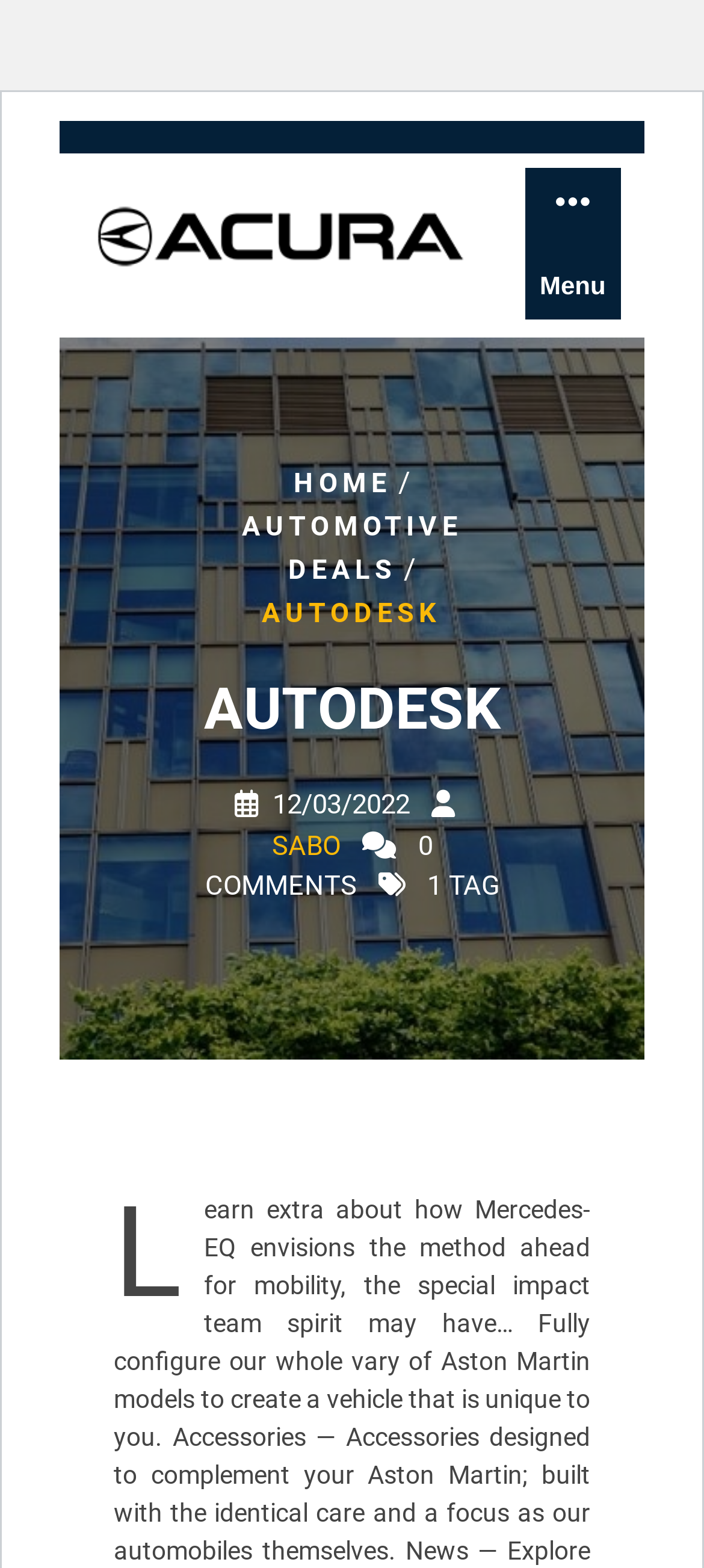Given the description "Home", provide the bounding box coordinates of the corresponding UI element.

[0.417, 0.298, 0.555, 0.318]